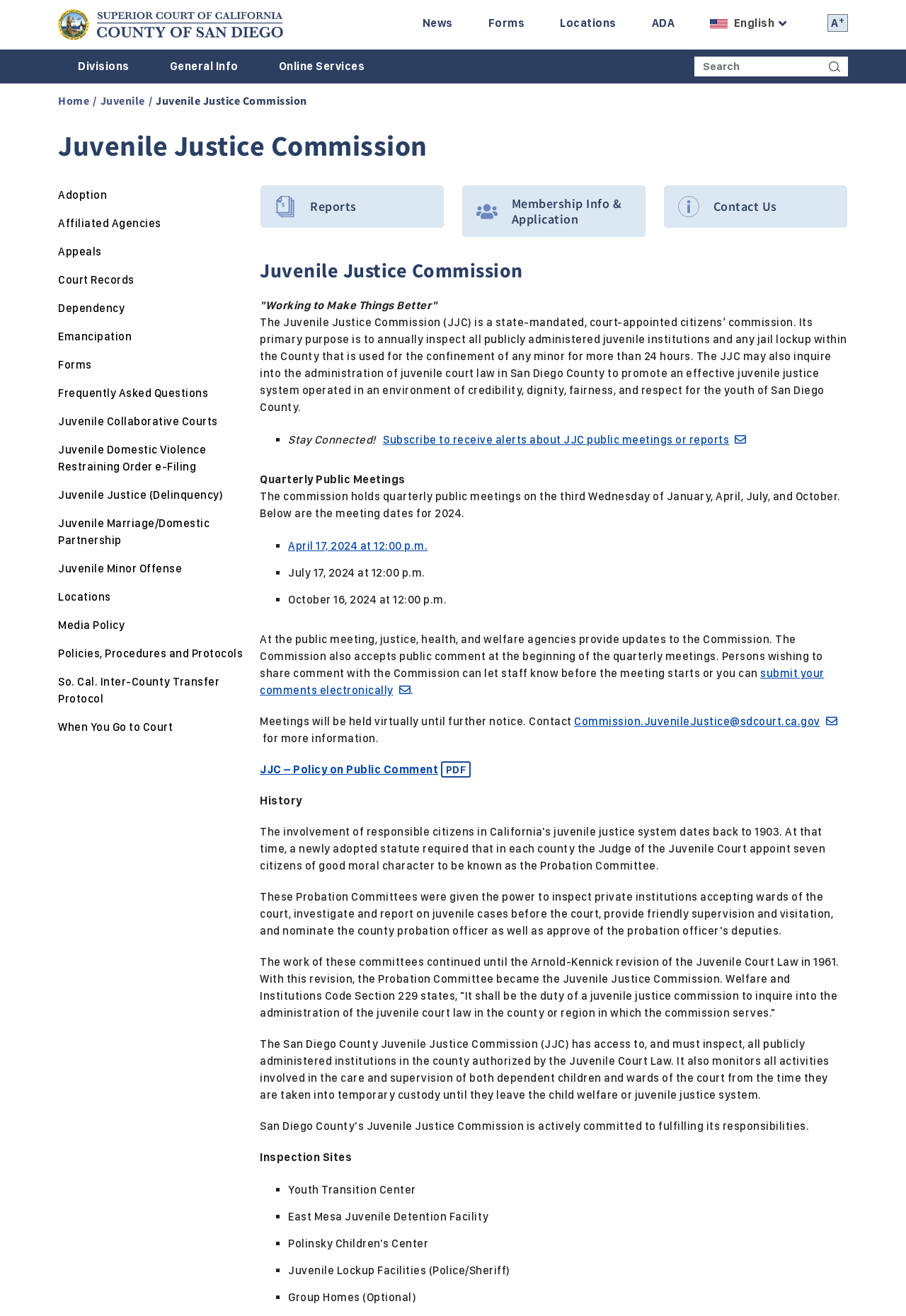Highlight the bounding box of the UI element that corresponds to this description: "Frequently Asked Questions".

[0.064, 0.294, 0.23, 0.304]